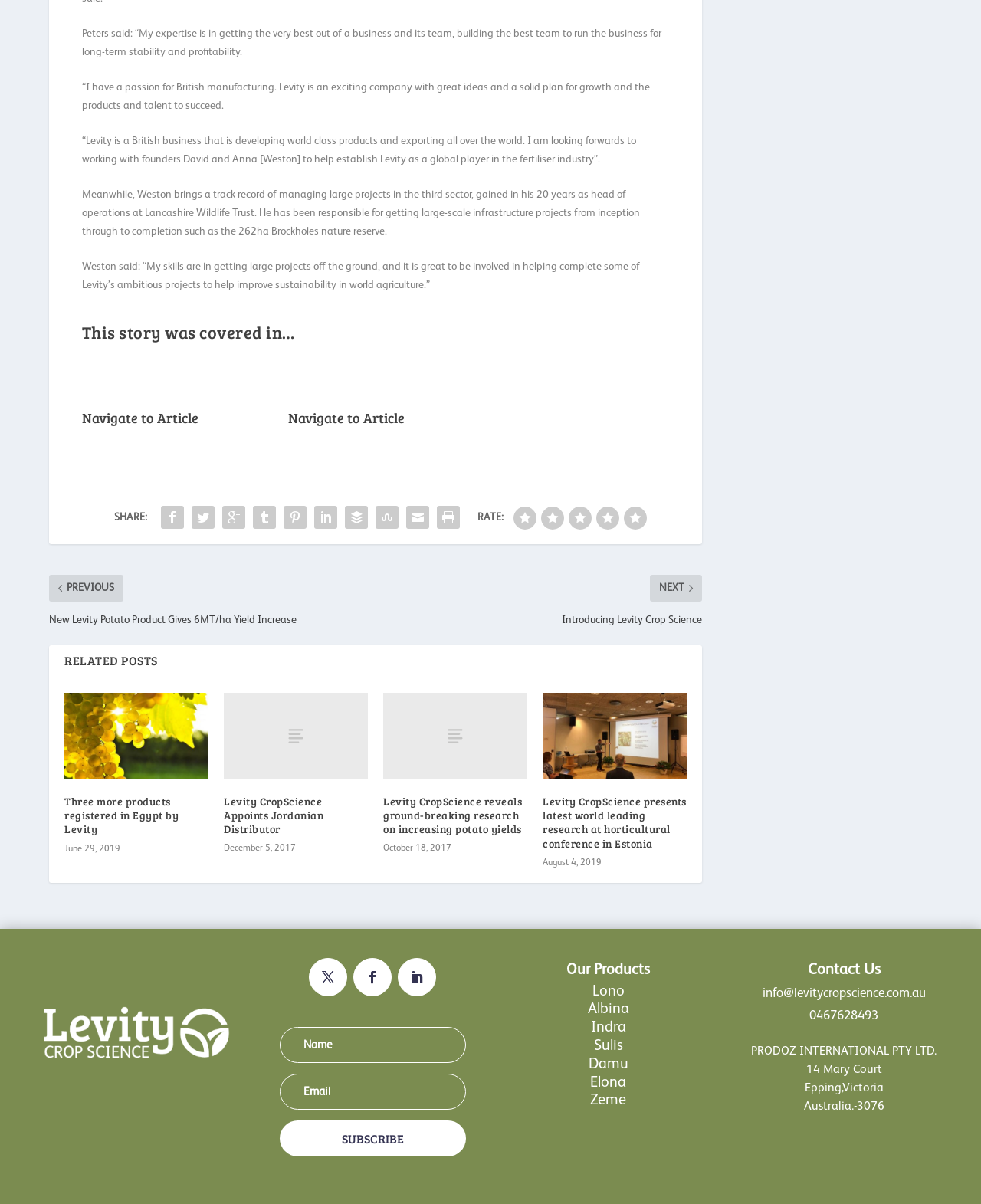Identify the bounding box coordinates for the UI element described as follows: "title="Levity CropScience Appoints Jordanian Distributor"". Ensure the coordinates are four float numbers between 0 and 1, formatted as [left, top, right, bottom].

[0.228, 0.576, 0.375, 0.647]